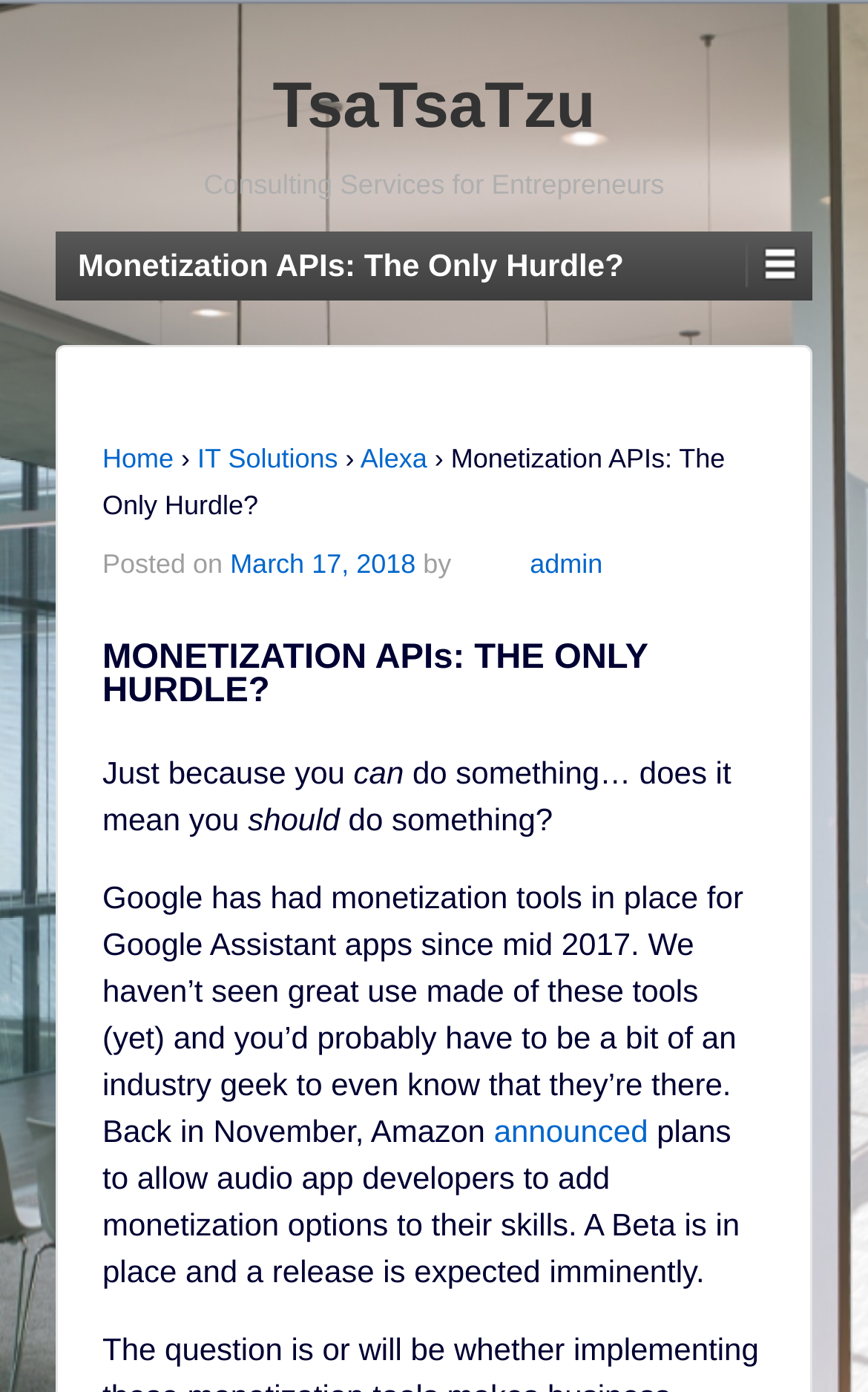What is the name of the website?
Kindly offer a detailed explanation using the data available in the image.

I determined the name of the website by looking at the link element with the text 'TsaTsaTzu' at the top of the webpage, which is likely the website's logo or title.